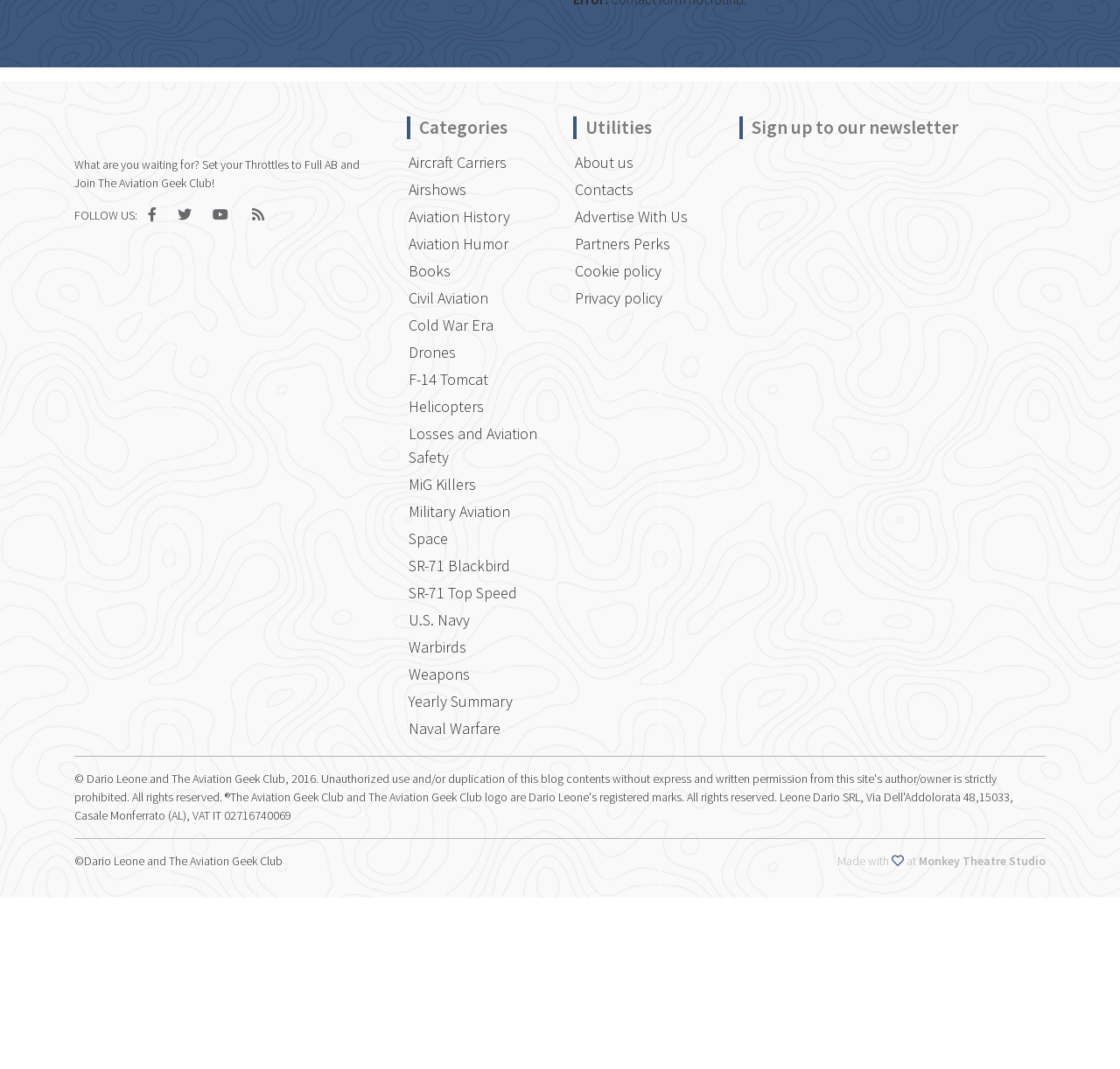What is the name of the website?
Refer to the image and offer an in-depth and detailed answer to the question.

I determined the name of the website by looking at the link element with the text 'The Aviation Geek Club' at the top of the webpage, which suggests that it is the title of the website.